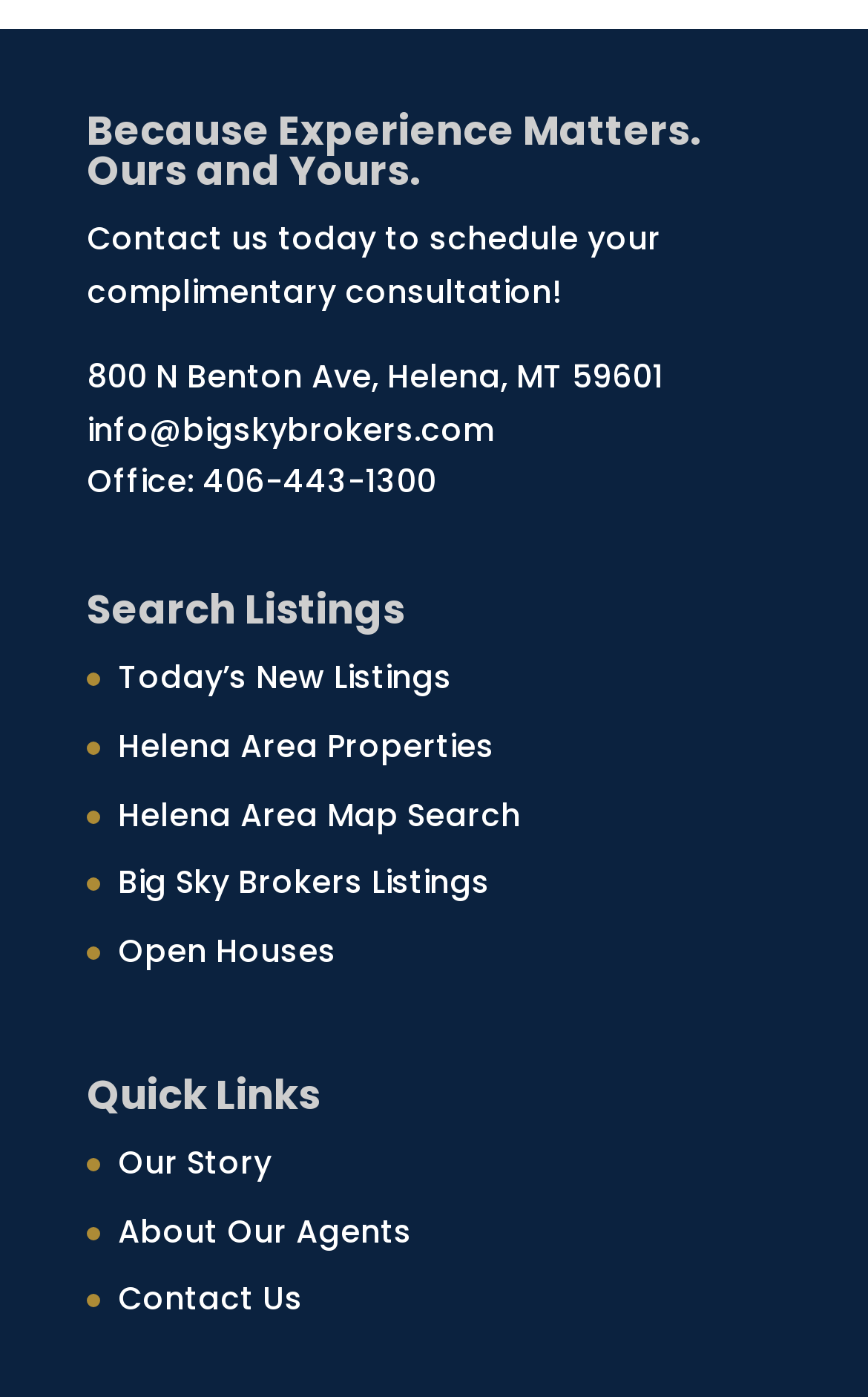Please provide a short answer using a single word or phrase for the question:
What is the company's address?

800 N Benton Ave, Helena, MT 59601